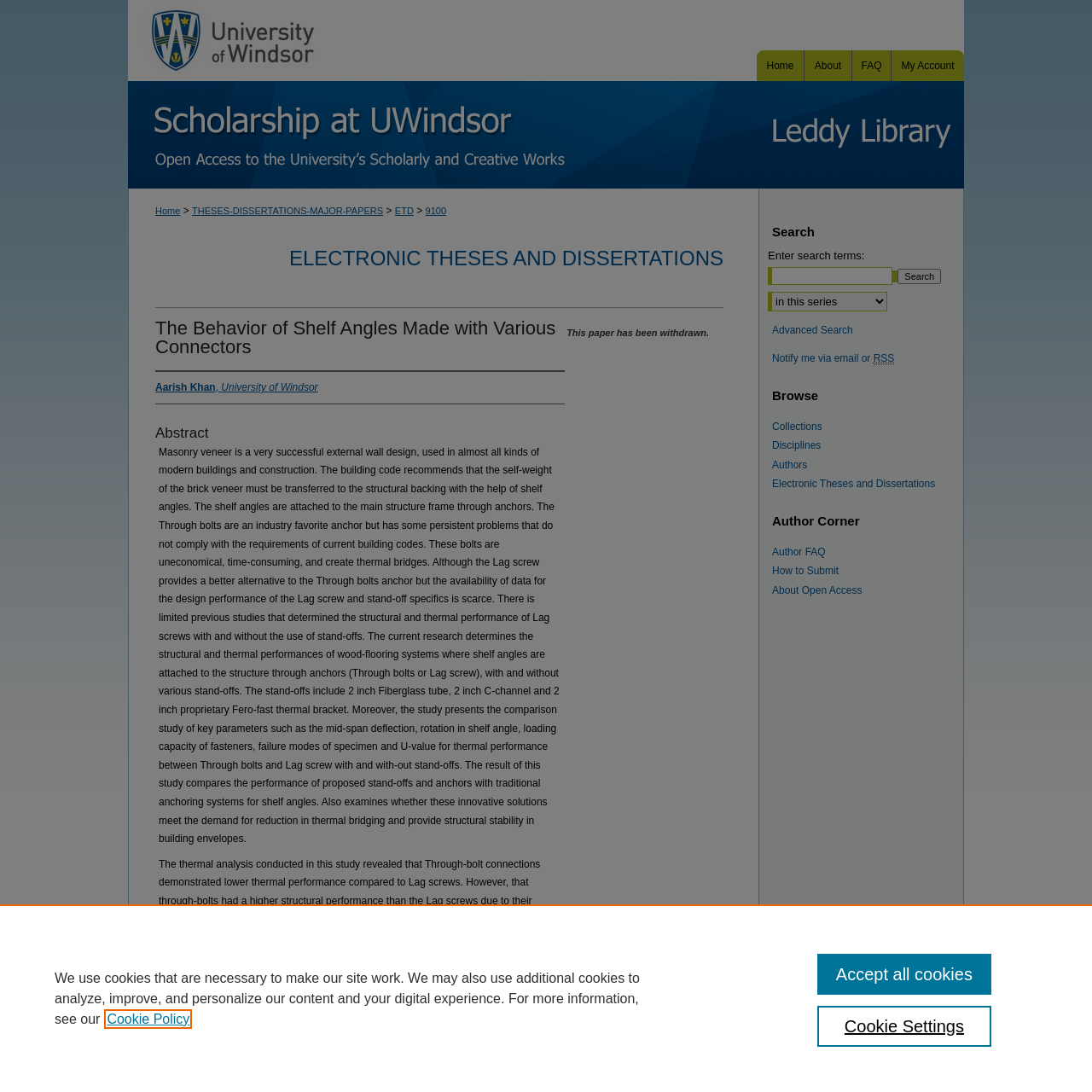Summarize the webpage with a detailed and informative caption.

This webpage is a research paper titled "The Behavior of Shelf Angles Made with Various Connectors" by Aarish Khan, hosted on the University of Windsor's website. At the top, there is a navigation menu with links to "Menu", "University of Windsor", and "Main", which contains links to "My Account", "FAQ", "About", and "Home". Below this, there is a link to "Scholarship at UWindsor" with an accompanying image.

The main content of the page is divided into sections. The first section is a heading that reads "ELECTRONIC THESES AND DISSERTATIONS", followed by a link to the same title. The next section is a heading that reads "The Behavior of Shelf Angles Made with Various Connectors", followed by a link to the author's name, Aarish Khan, and the University of Windsor.

The abstract of the research paper is presented in a large block of text, which discusses the use of shelf angles in masonry veneer construction and the problems associated with traditional anchoring systems. The abstract also outlines the purpose of the study, which is to investigate the structural and thermal performance of wood-flooring systems using different anchors and stand-offs.

Below the abstract, there are two more blocks of text. The first summarizes the thermal analysis conducted in the study, and the second notes that the paper has been withdrawn.

On the right side of the page, there is a search bar with a heading that reads "Search". Below this, there are links to "Browse", "Author Corner", and other related resources. At the bottom of the page, there is a footer section with links to "Elsevier - Digital Commons", "Home", "About", "FAQ", "My Account", and other resources. There is also a cookie banner that alerts users to the use of cookies on the site.